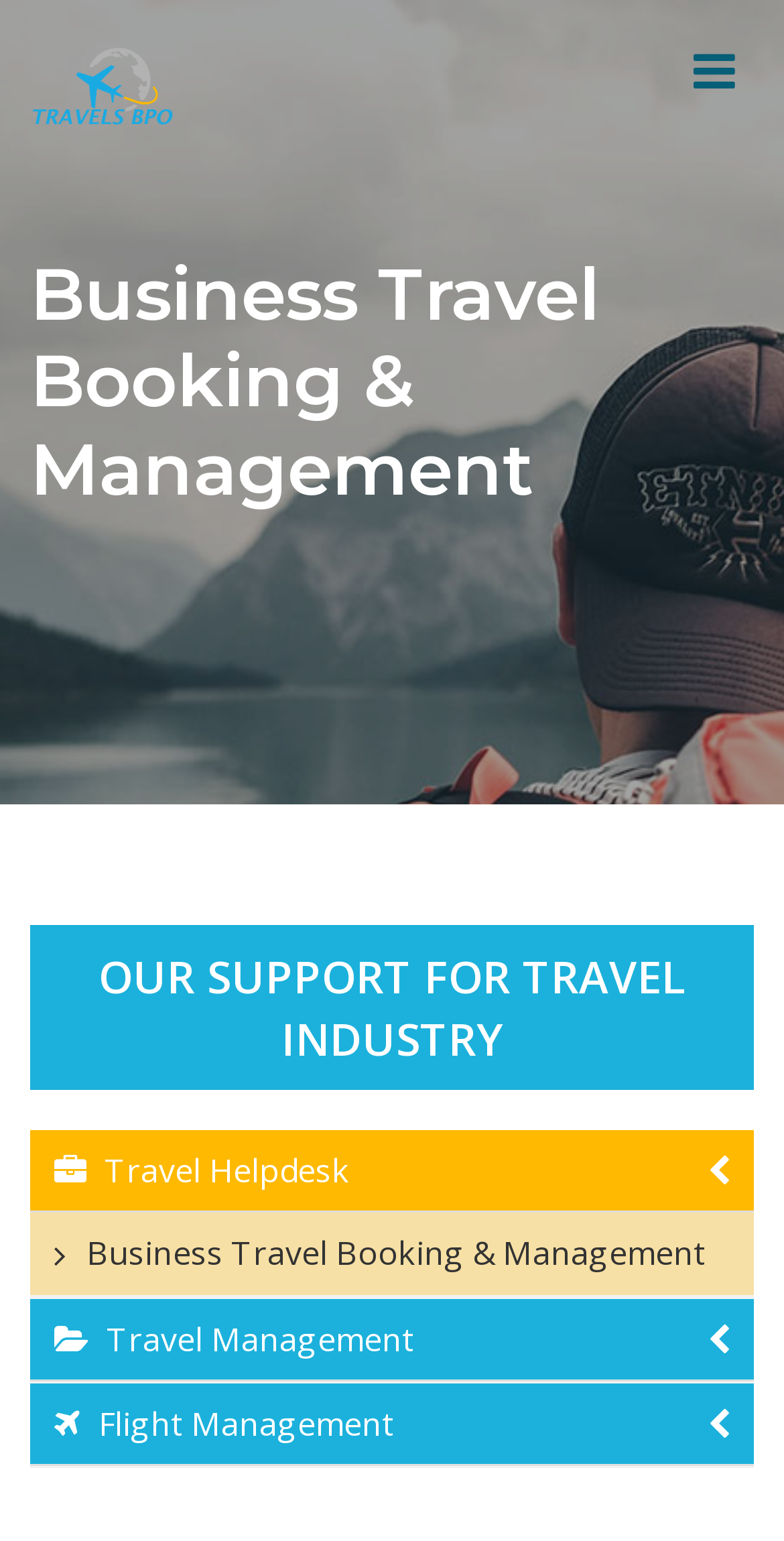Answer the following query with a single word or phrase:
What are the different management services offered?

Flight, Travel, Business Travel